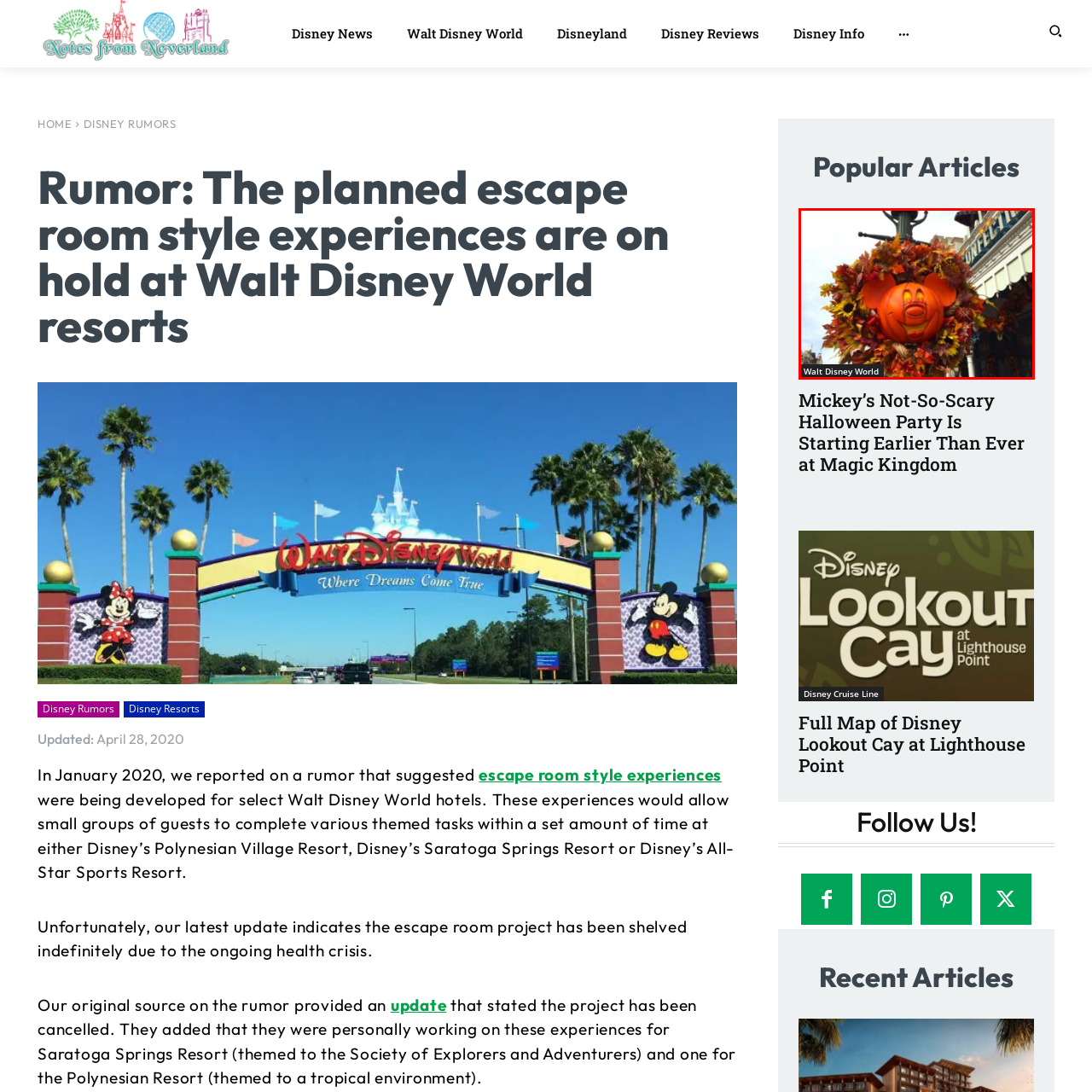Generate an elaborate caption for the image highlighted within the red boundary.

This vibrant image captures a festive Halloween wreath featuring an adorable pumpkin carved in the shape of Mickey Mouse, exuding a cheerful expression. Surrounding the pumpkin are colorful autumn leaves in shades of red, orange, and yellow, adding a warm touch of fall to the decoration. The wreath is prominently displayed on a lamp post, contributing to the enchanting atmosphere of Walt Disney World during the Halloween season. The scene is a delightful representation of the park's seasonal decorations, inviting guests to experience the magic of Halloween at this iconic destination.